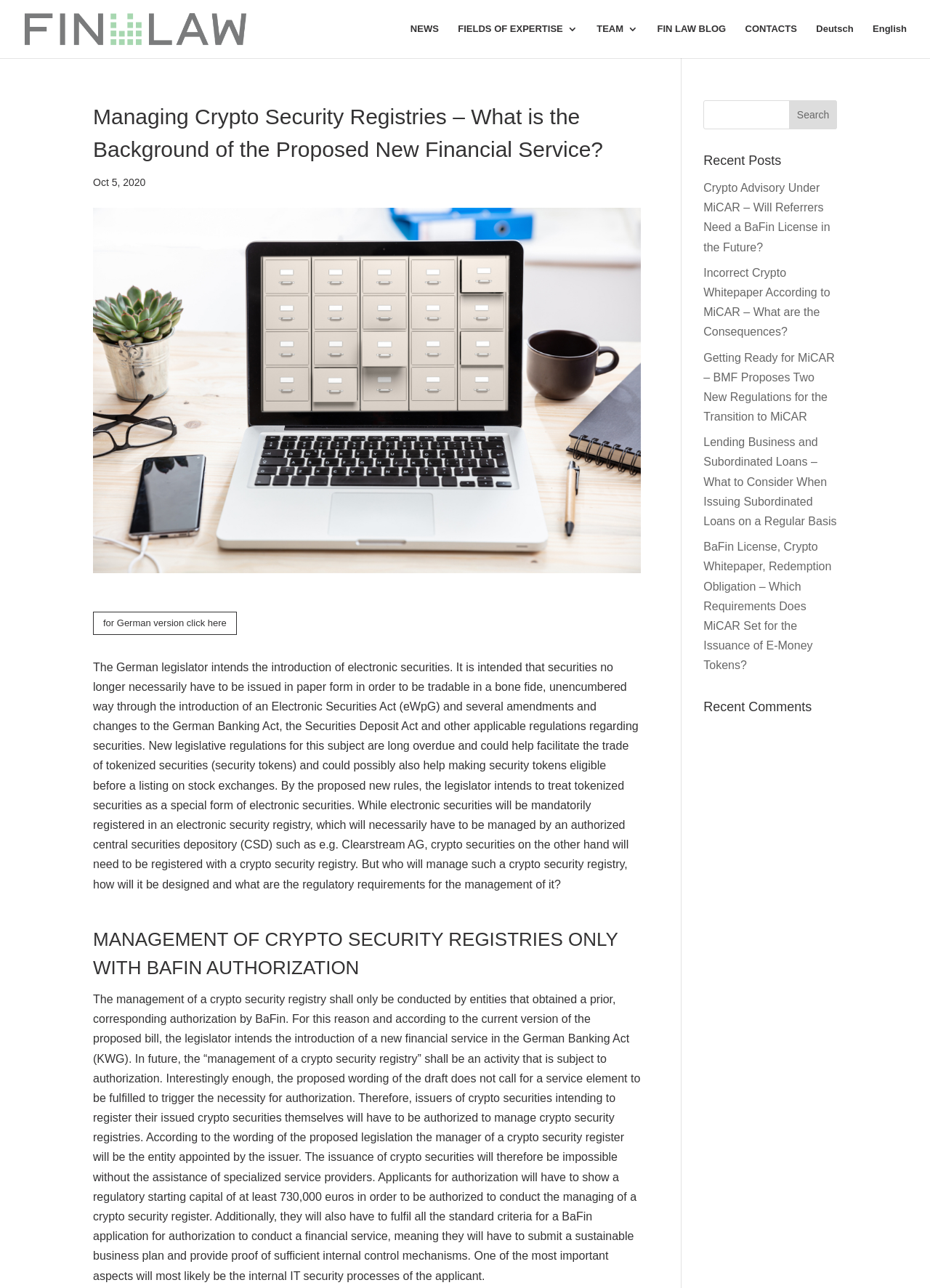Explain the contents of the webpage comprehensively.

This webpage is about FIN LAW, a financial law firm, and specifically focuses on the topic of managing crypto security registries. At the top left, there is a logo of FIN LAW, accompanied by a link to the website. Below the logo, there are several links to different sections of the website, including NEWS, FIELDS OF EXPERTISE, TEAM, FIN LAW BLOG, CONTACTS, and language options for Deutsch and English.

The main content of the webpage is an article titled "Managing Crypto Security Registries – What is the Background of the Proposed New Financial Service?" The article is divided into several sections, with headings and paragraphs of text. The article discusses the introduction of electronic securities in Germany and the proposed new rules for tokenized securities. It also explains the management of crypto security registries, which will require authorization by BaFin, and the regulatory requirements for managing such registries.

On the right side of the webpage, there is a search bar with a search button. Below the search bar, there is a section titled "Recent Posts" with links to several articles related to crypto advisory, MiCAR regulations, and lending business.

Overall, the webpage provides information on the topic of managing crypto security registries and related financial regulations, with a focus on the German market.